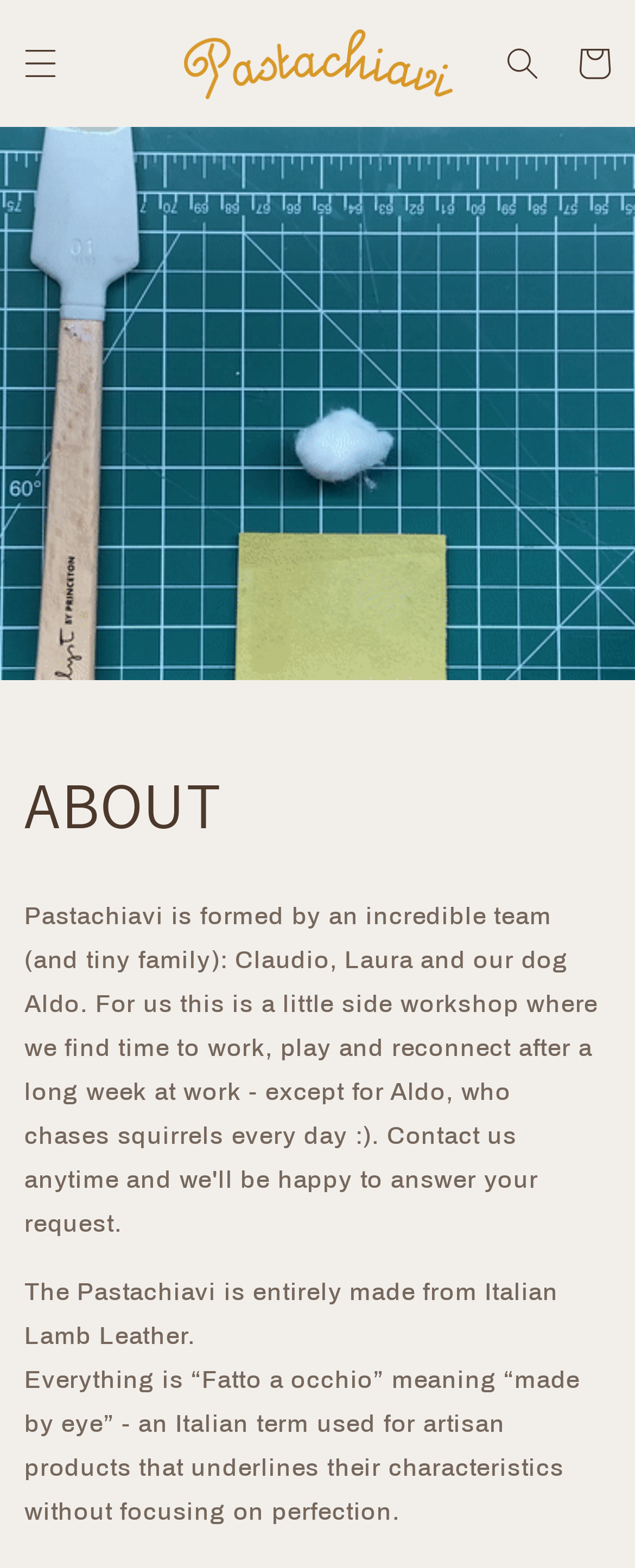What is the name of the link on the top right corner? Analyze the screenshot and reply with just one word or a short phrase.

Cart